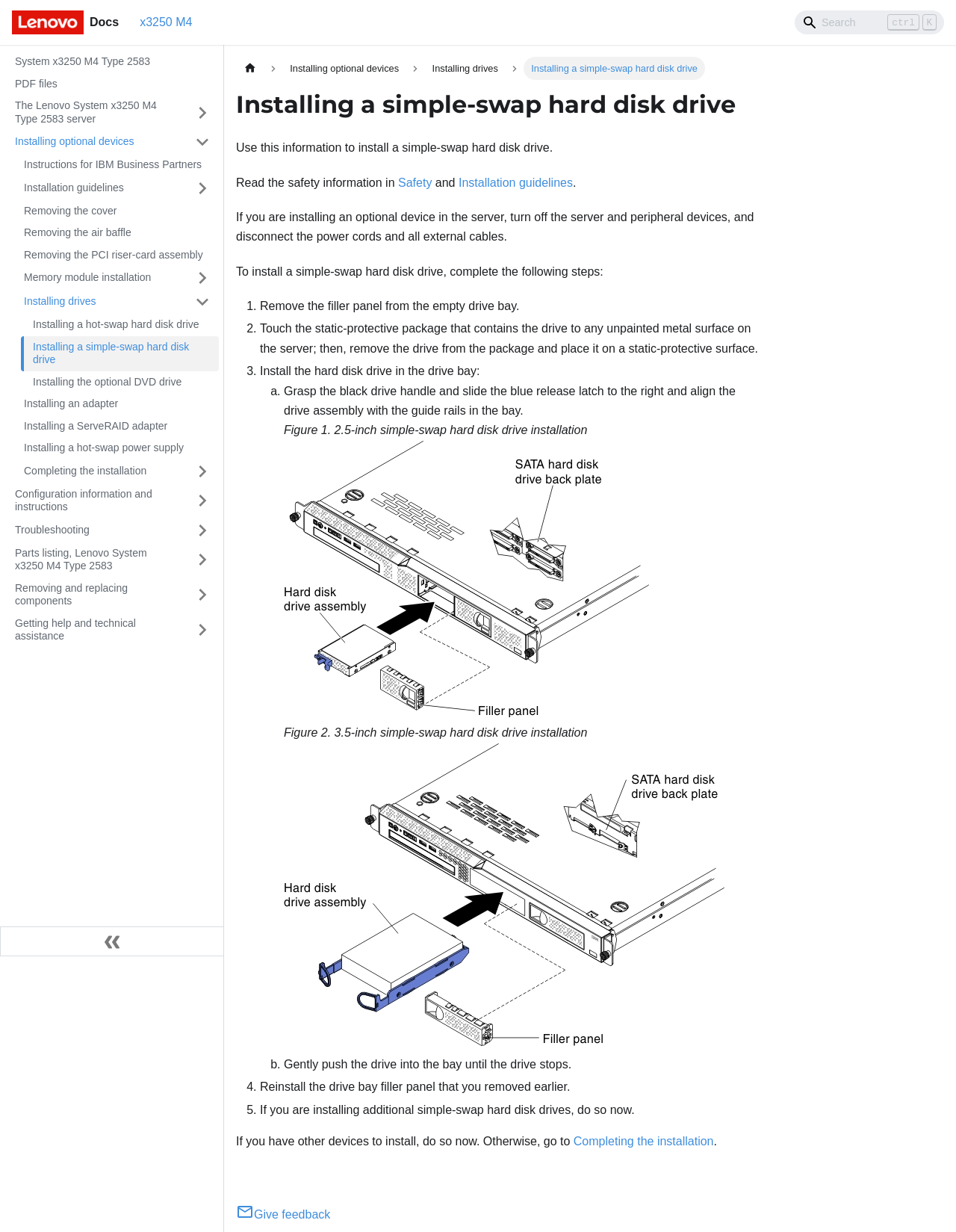Generate the text content of the main headline of the webpage.

Installing a simple-swap hard disk drive